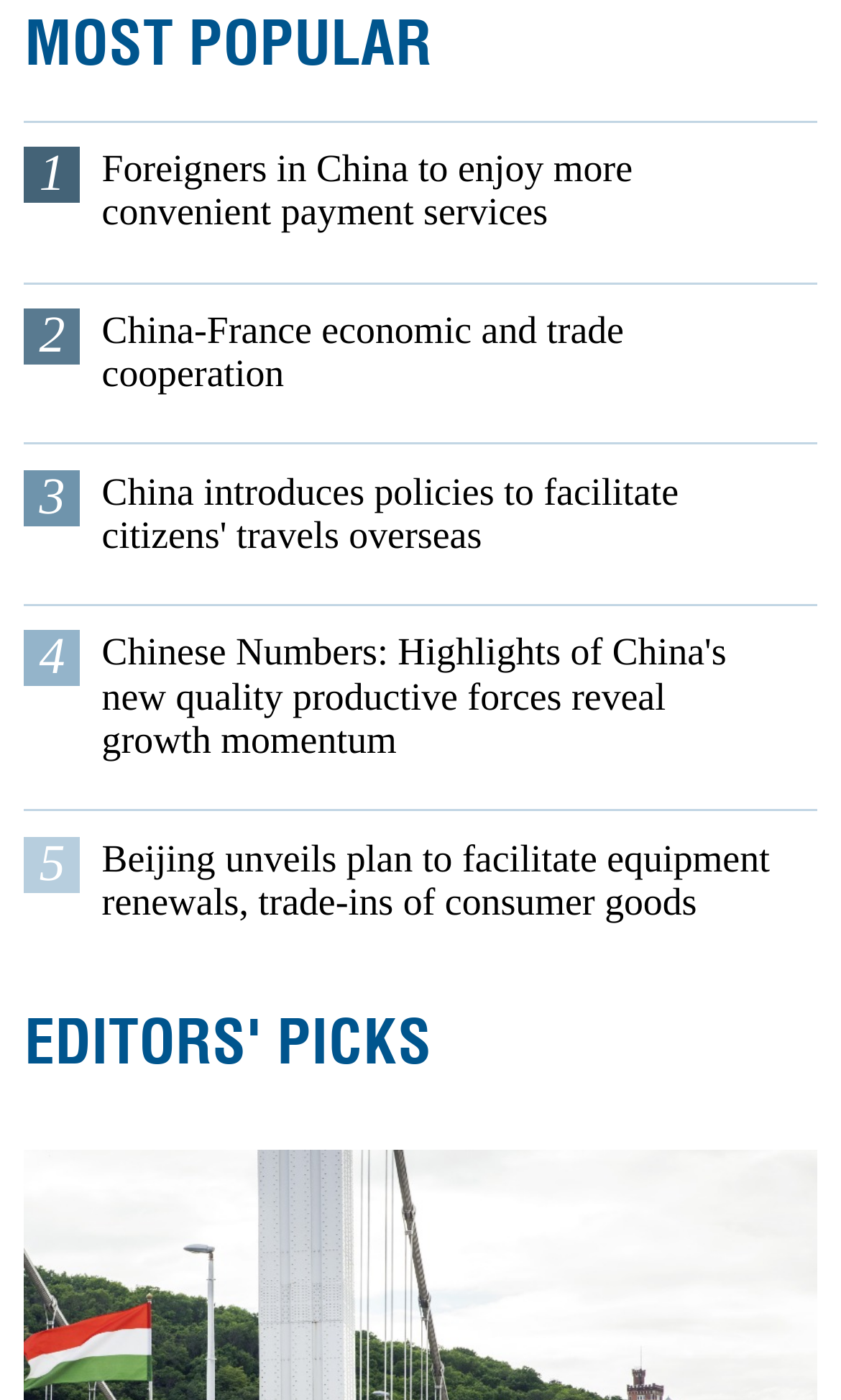What is the second news title?
Carefully analyze the image and provide a detailed answer to the question.

I looked at the list of links and found that the second link has the text 'China-France economic and trade cooperation'.